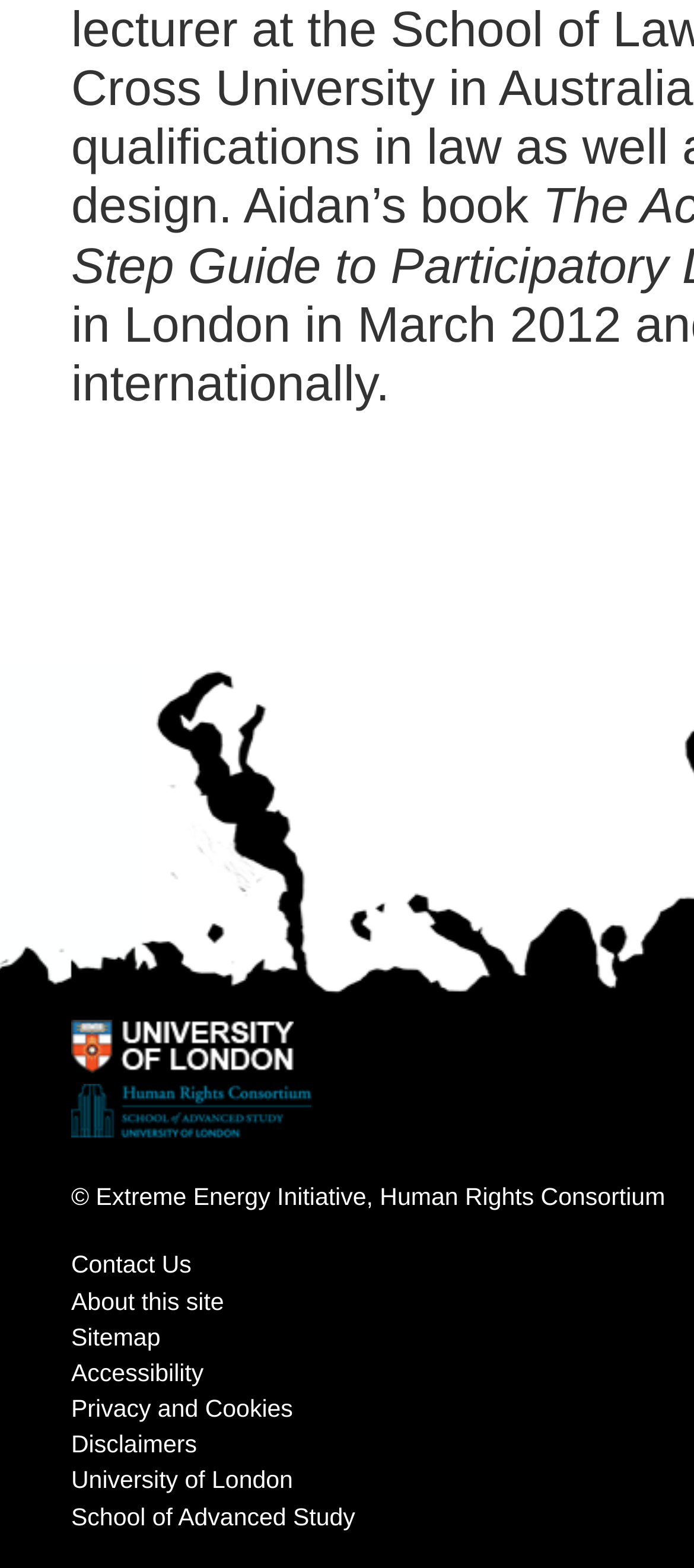Please predict the bounding box coordinates of the element's region where a click is necessary to complete the following instruction: "Check the website's disclaimer". The coordinates should be represented by four float numbers between 0 and 1, i.e., [left, top, right, bottom].

[0.103, 0.913, 0.284, 0.93]